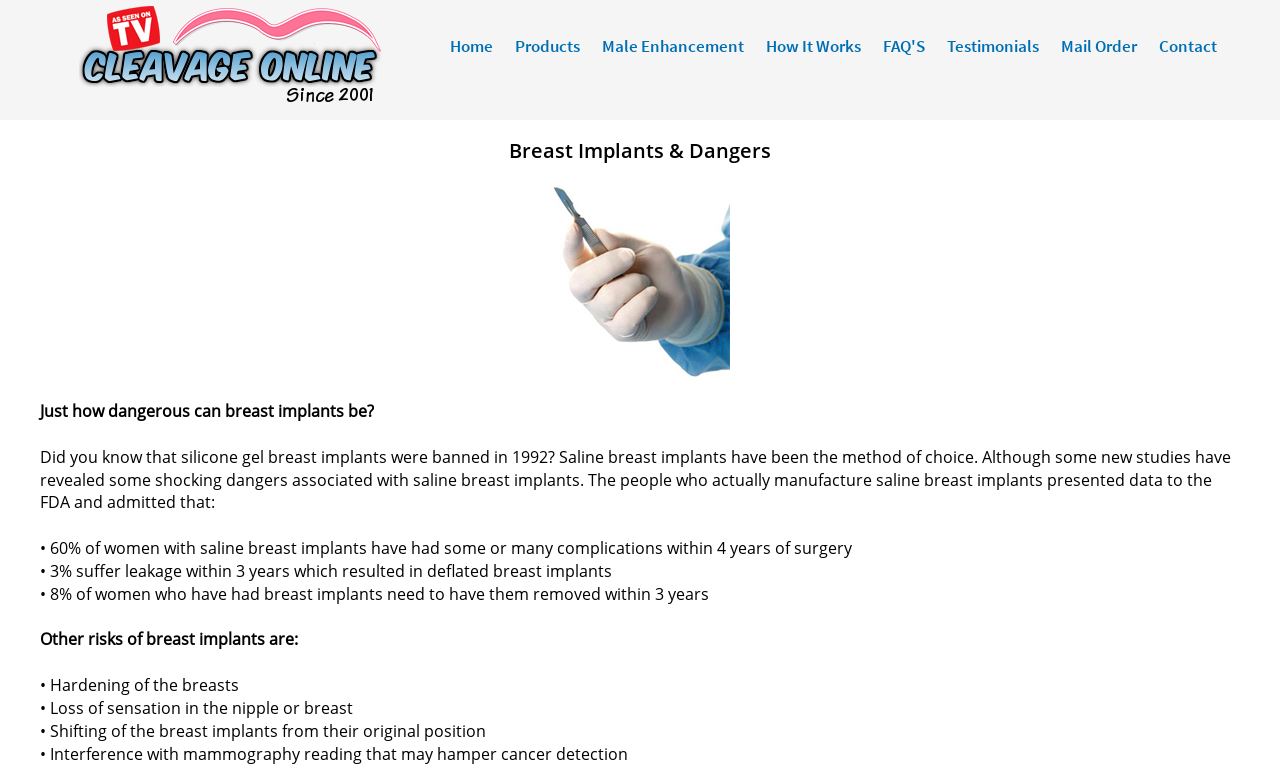Please find the bounding box coordinates of the element that needs to be clicked to perform the following instruction: "Visit the About Us page". The bounding box coordinates should be four float numbers between 0 and 1, represented as [left, top, right, bottom].

None